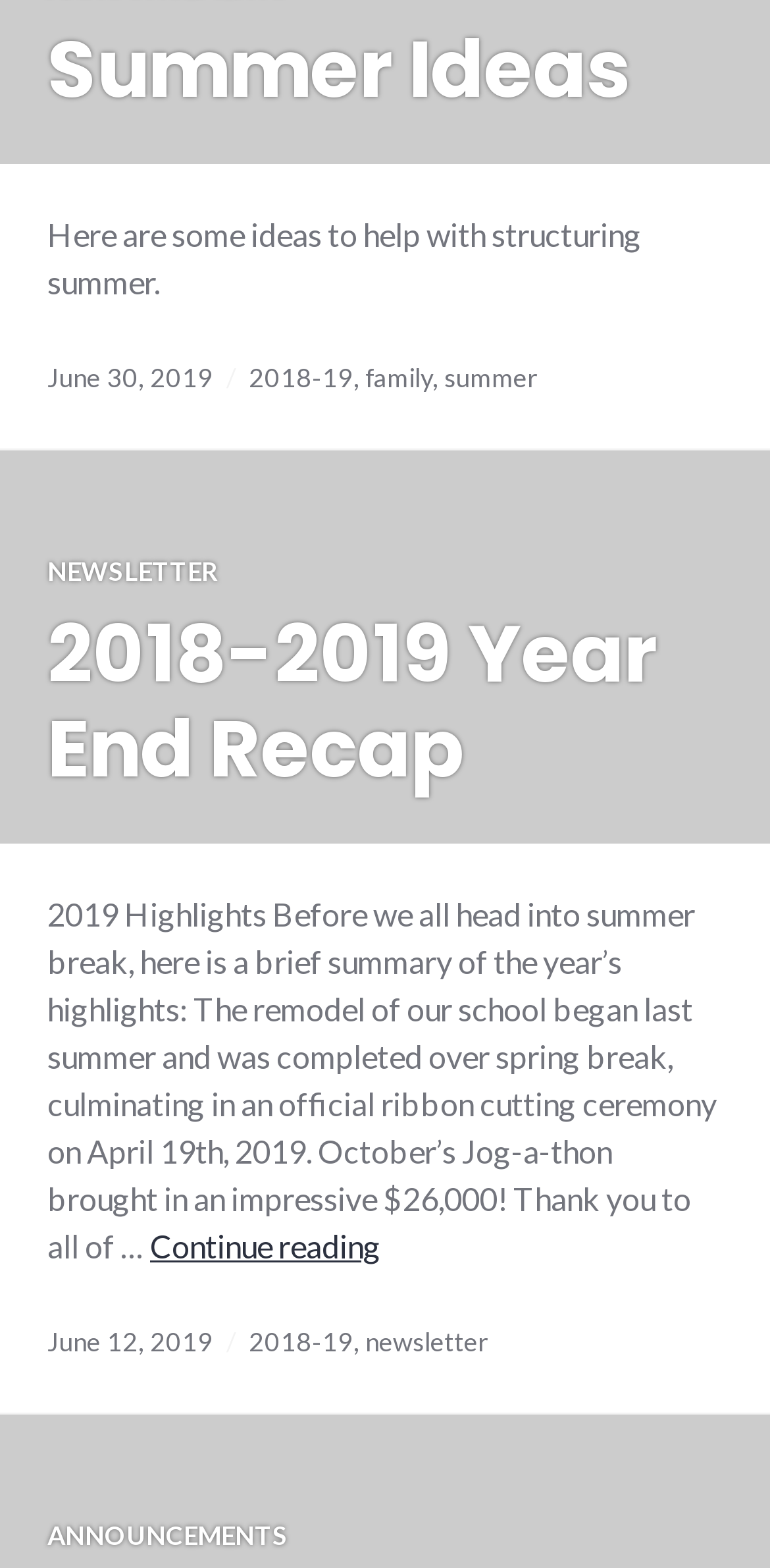Provide the bounding box coordinates of the UI element that matches the description: "summer".

[0.577, 0.23, 0.697, 0.25]